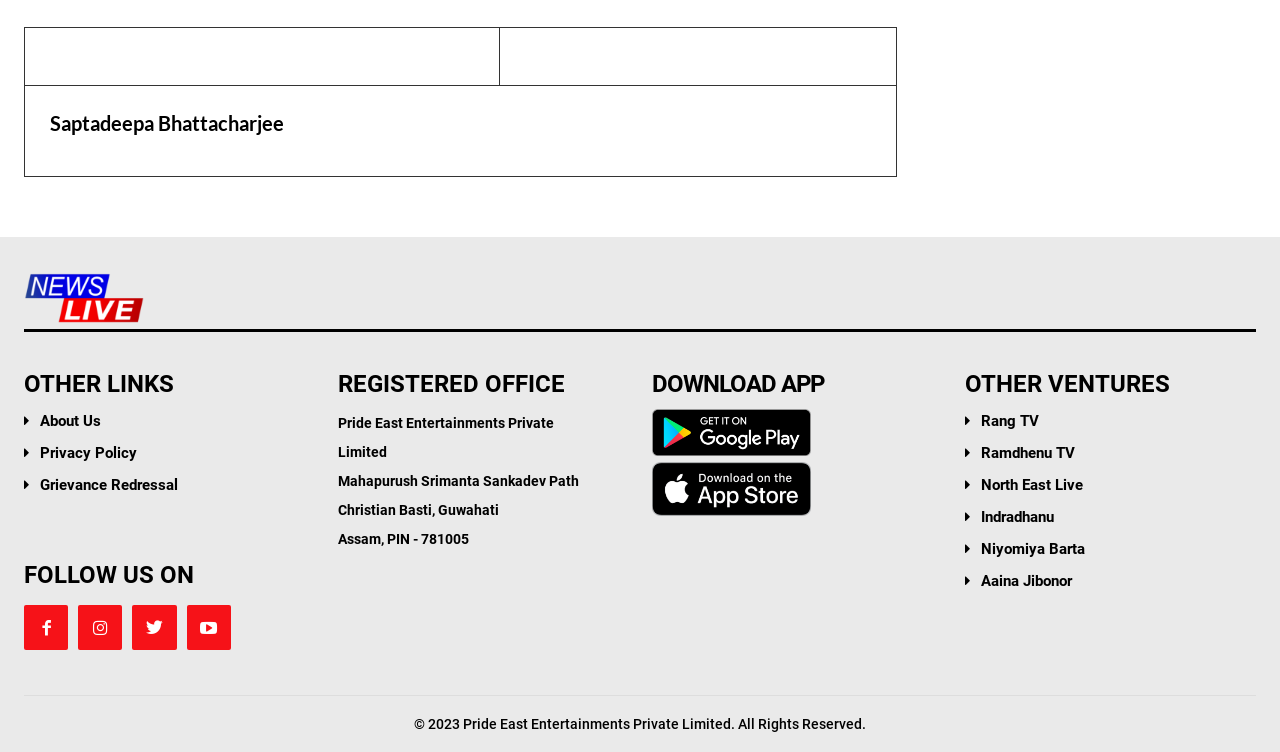Can you give a comprehensive explanation to the question given the content of the image?
What is the name of the person mentioned on the webpage?

The answer can be found by looking at the link element with the text 'Saptadeepa Bhattacharjee' which is located at the top of the webpage.